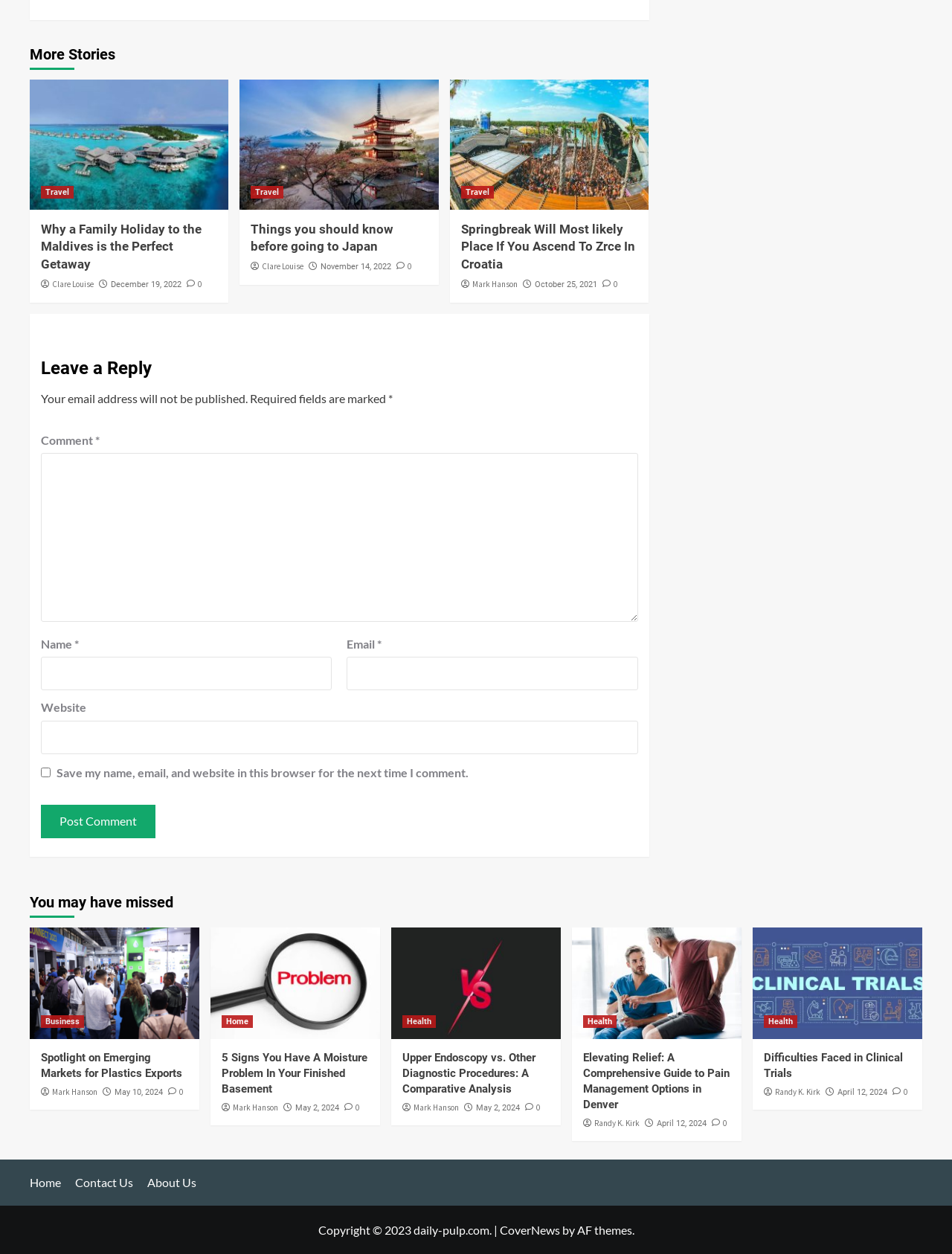What is the title of the article under 'You may have missed'?
Refer to the image and provide a one-word or short phrase answer.

Spotlight on Emerging Markets for Plastics Exports